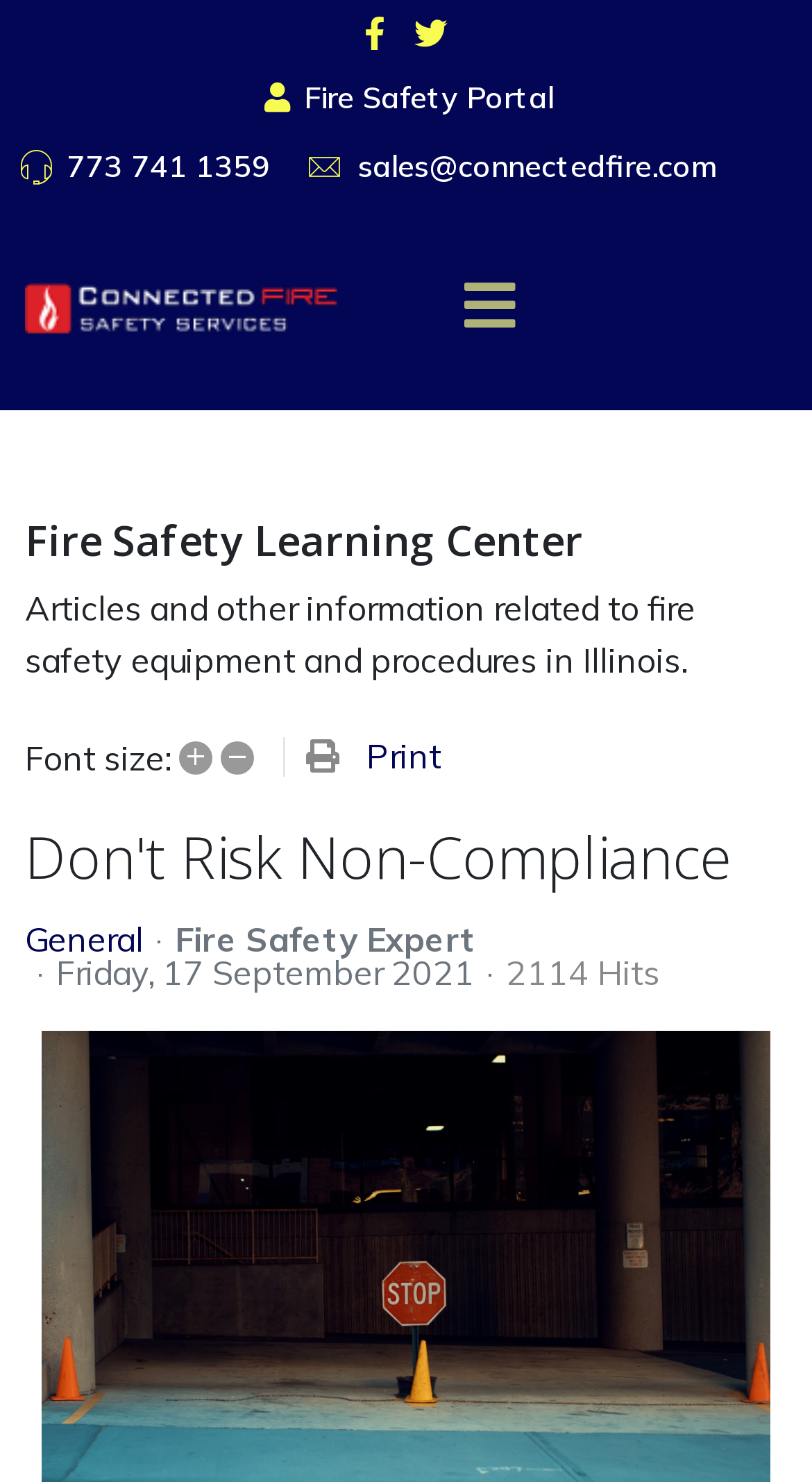Show the bounding box coordinates for the element that needs to be clicked to execute the following instruction: "contact sales". Provide the coordinates in the form of four float numbers between 0 and 1, i.e., [left, top, right, bottom].

[0.441, 0.1, 0.885, 0.125]